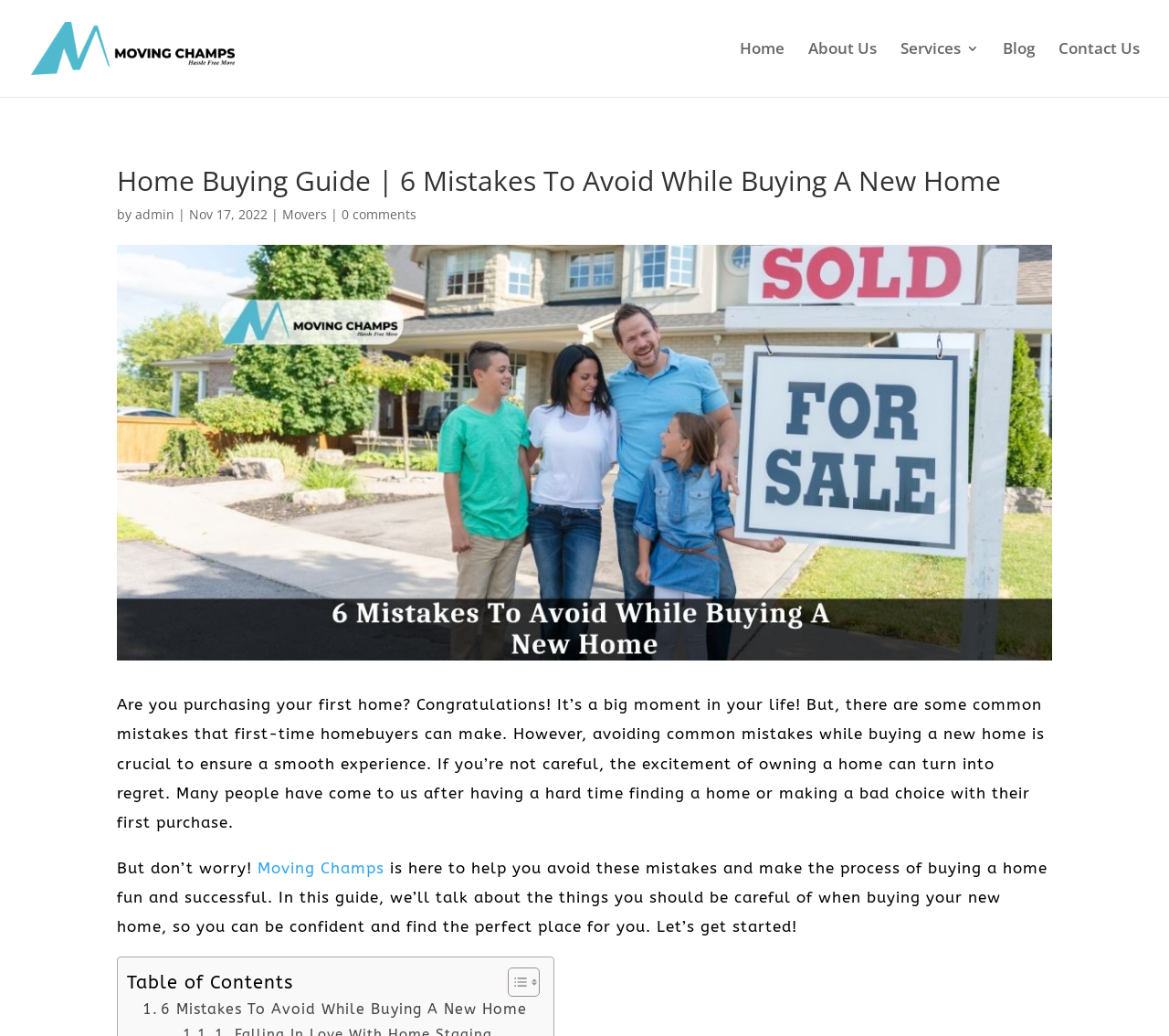Describe the webpage meticulously, covering all significant aspects.

This webpage is a blog post titled "Home Buying Guide | 6 Mistakes To Avoid While Buying A New Home". At the top left corner, there is a link to "Moving Champs Canada Blog" accompanied by an image. 

On the top right side, there are five links: "Home", "About Us", "Services 3", "Blog", and "Contact Us", arranged horizontally. 

Below the links, there is a heading with the same title as the webpage, followed by the author's name "admin" and the date "Nov 17, 2022". There is also a link to "Movers" and a link to "0 comments" on the same line.

Underneath, there is a large image related to the blog post, taking up most of the width of the page. 

The main content of the blog post starts below the image. It begins with a congratulatory message to first-time homebuyers and warns them about common mistakes to avoid while buying a new home. The text then introduces "Moving Champs" as a helpful resource to guide them through the process.

After a brief introduction, there is a table of contents section with a button to toggle its visibility. The table of contents is not expanded by default.

Finally, there is a link to the main content of the blog post, titled "6 Mistakes To Avoid While Buying A New Home", located at the bottom of the page.